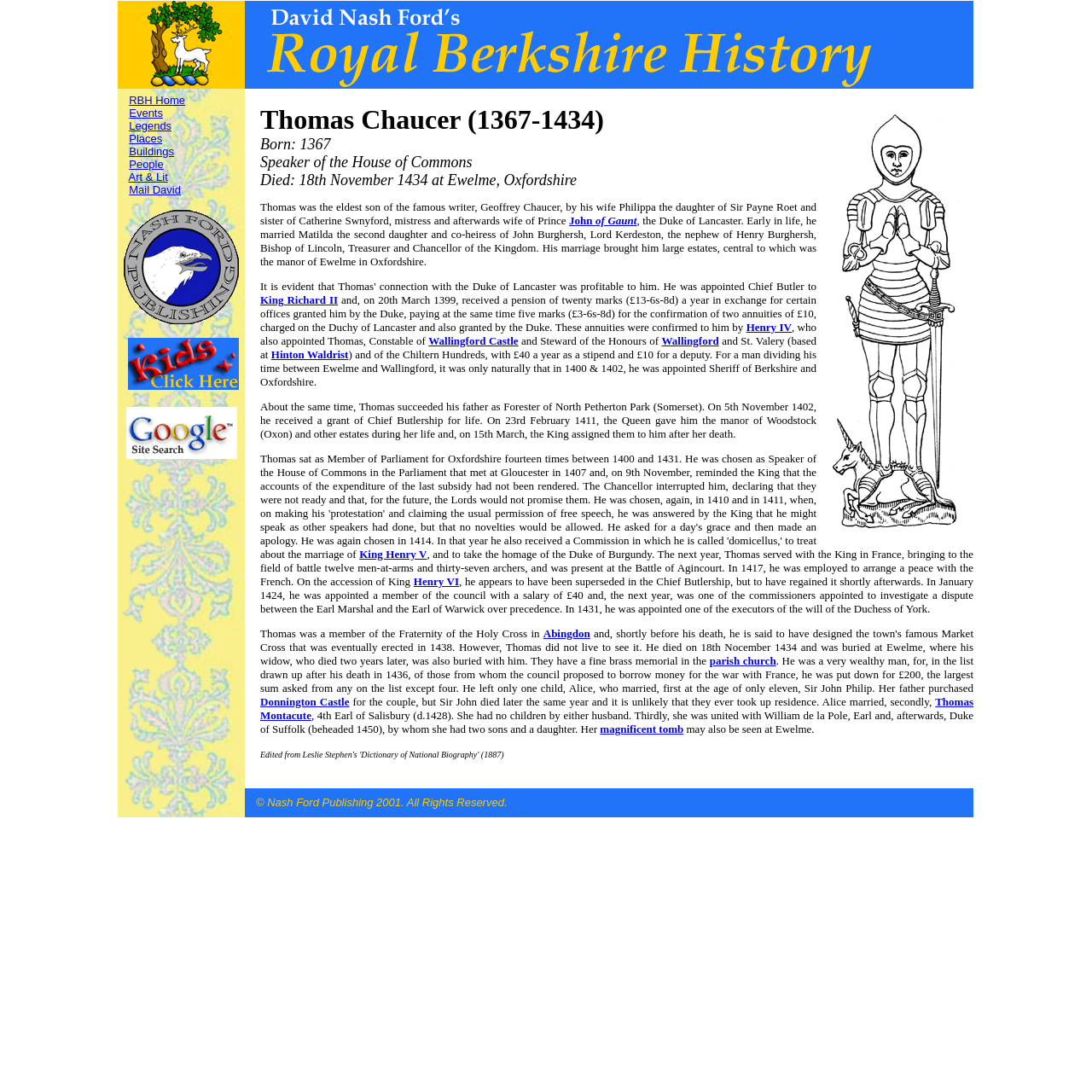How many children did Thomas Chaucer have?
Please give a detailed and thorough answer to the question, covering all relevant points.

According to the biography, Thomas Chaucer left only one child, Alice, who married, first at the age of only eleven, Sir John Philip, and then married Thomas Montacute, 4th Earl of Salisbury, and finally married William de la Pole, Earl and, afterwards, Duke of Suffolk.